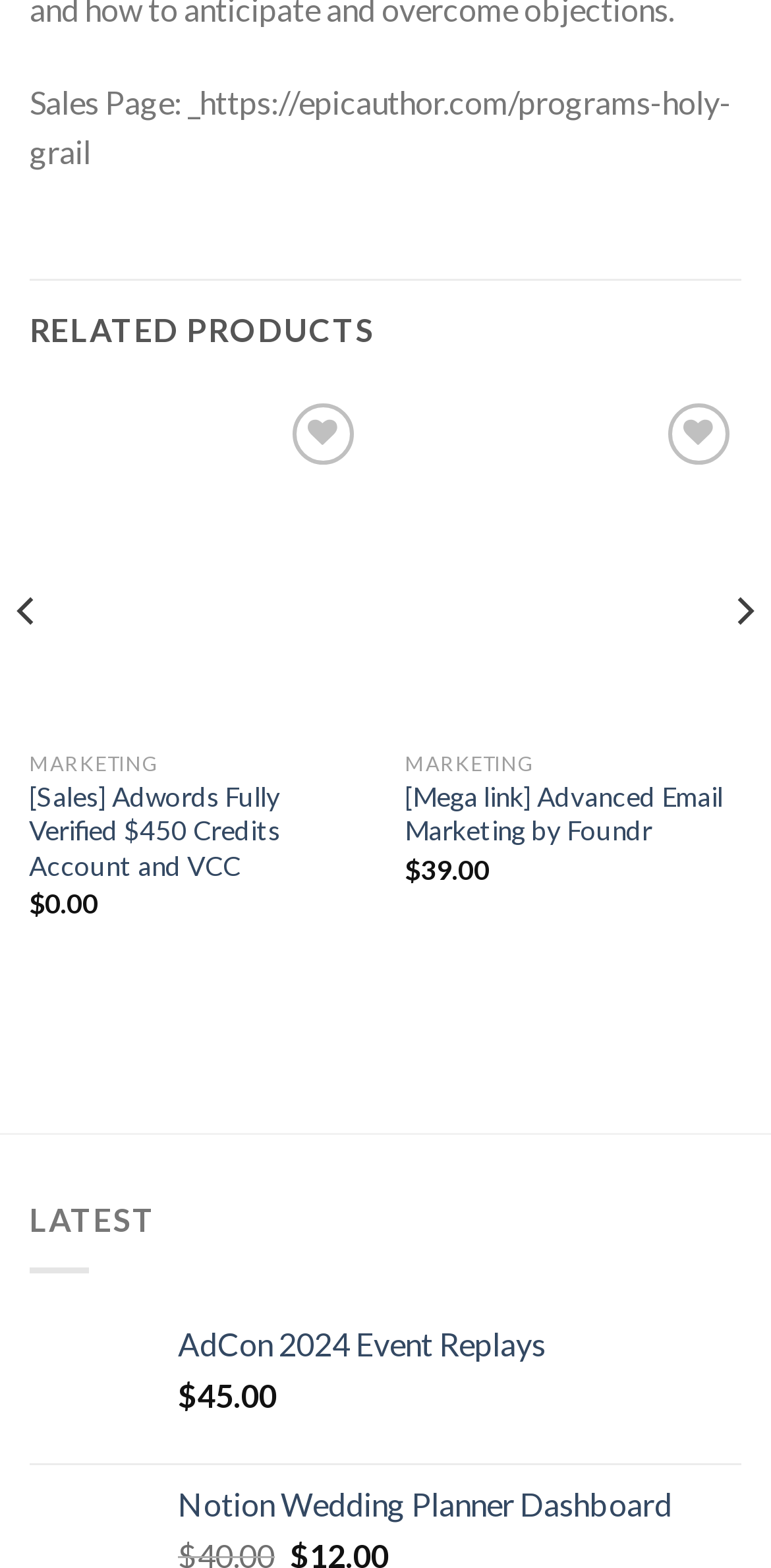Determine the bounding box coordinates for the area you should click to complete the following instruction: "Add Adwords Fully Verified 450 Credits Account and VCC to wishlist".

[0.379, 0.257, 0.458, 0.296]